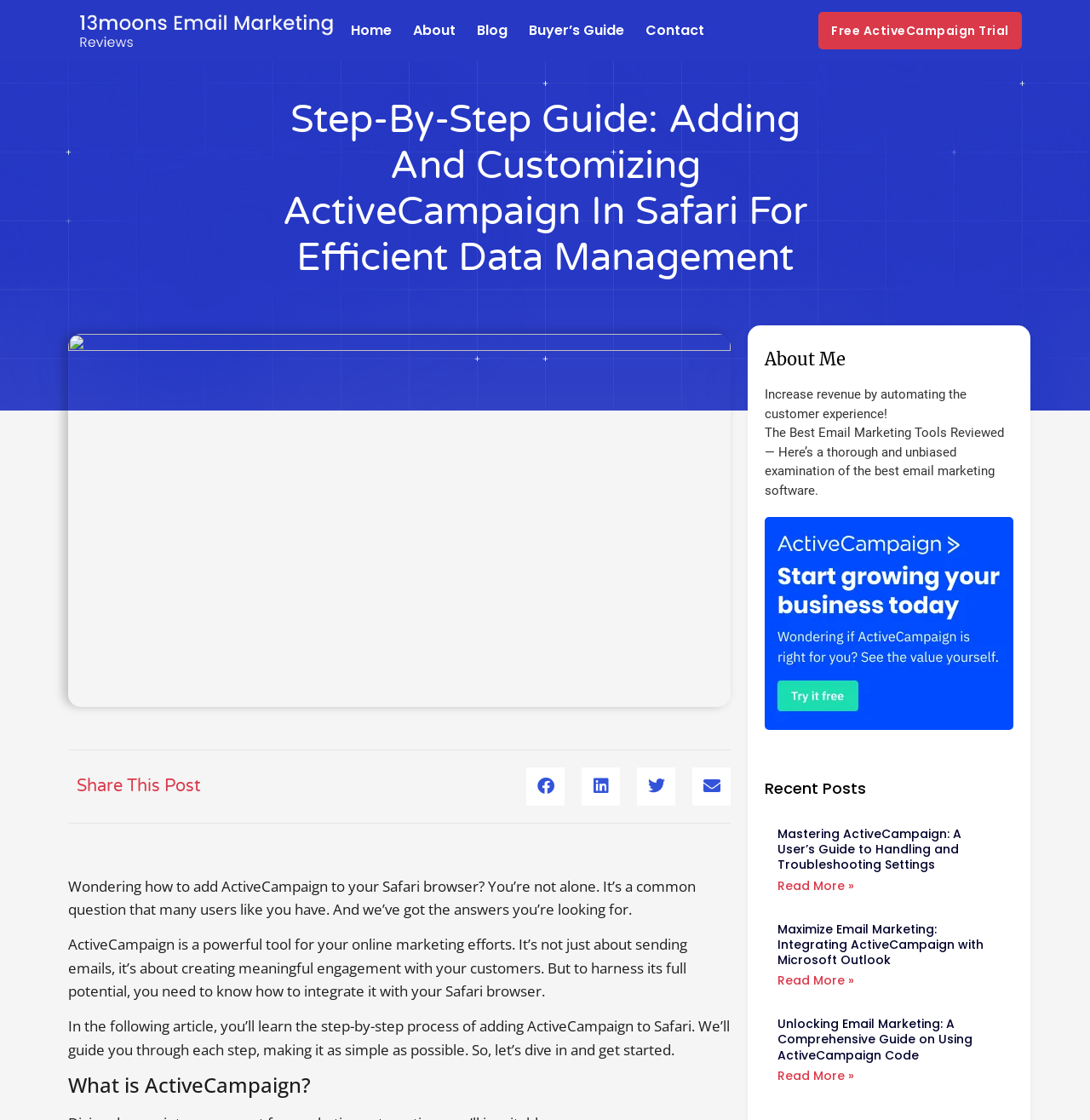Please provide a comprehensive response to the question based on the details in the image: How many navigation links are available in the top menu?

I counted the number of navigation links in the top menu, which are 'Home', 'About', 'Blog', 'Buyer’s Guide', and 'Contact', totaling 5 links.